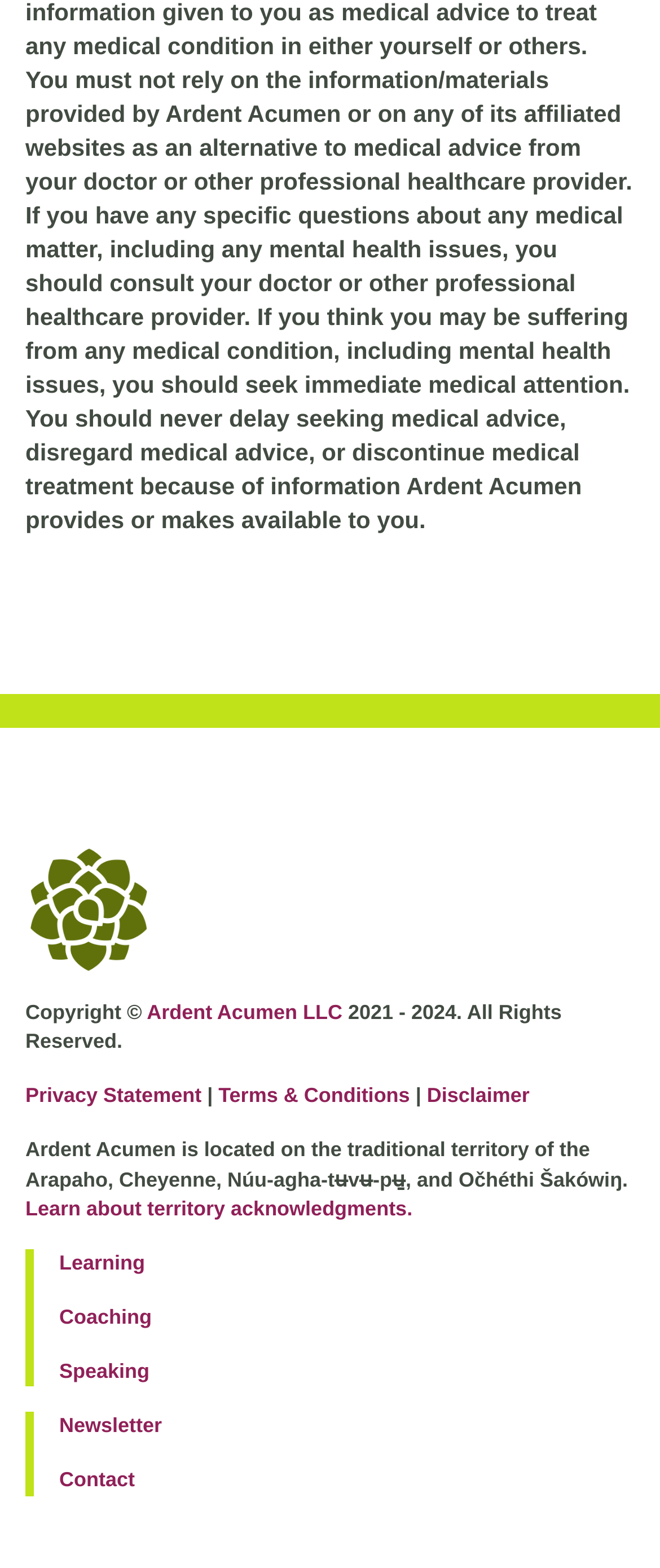Determine the bounding box coordinates of the UI element described below. Use the format (top-left x, top-left y, bottom-right x, bottom-right y) with floating point numbers between 0 and 1: Privacy Statement

[0.038, 0.691, 0.305, 0.706]